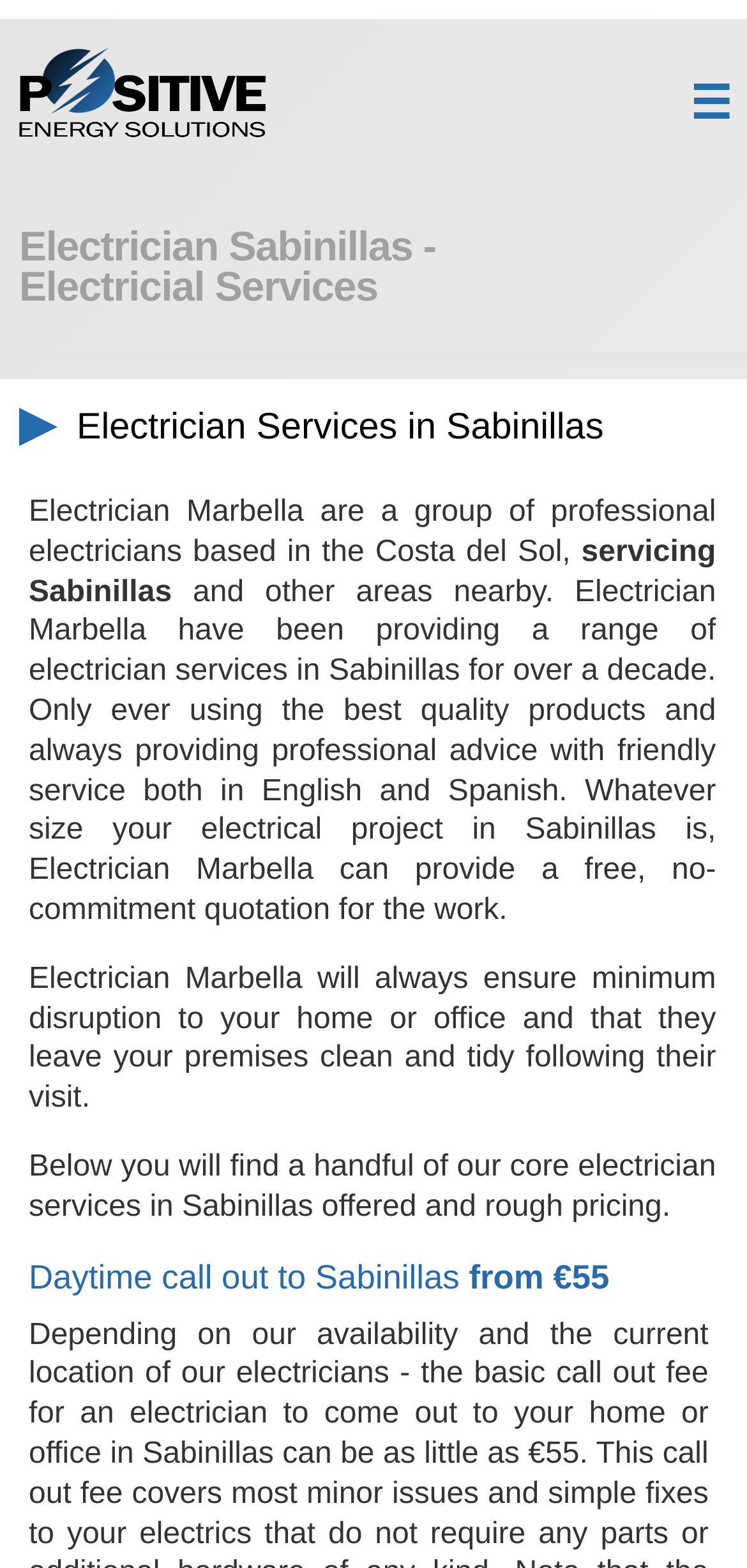What areas do Electrician Marbella serve?
Based on the image, give a concise answer in the form of a single word or short phrase.

Sabinillas and other areas nearby